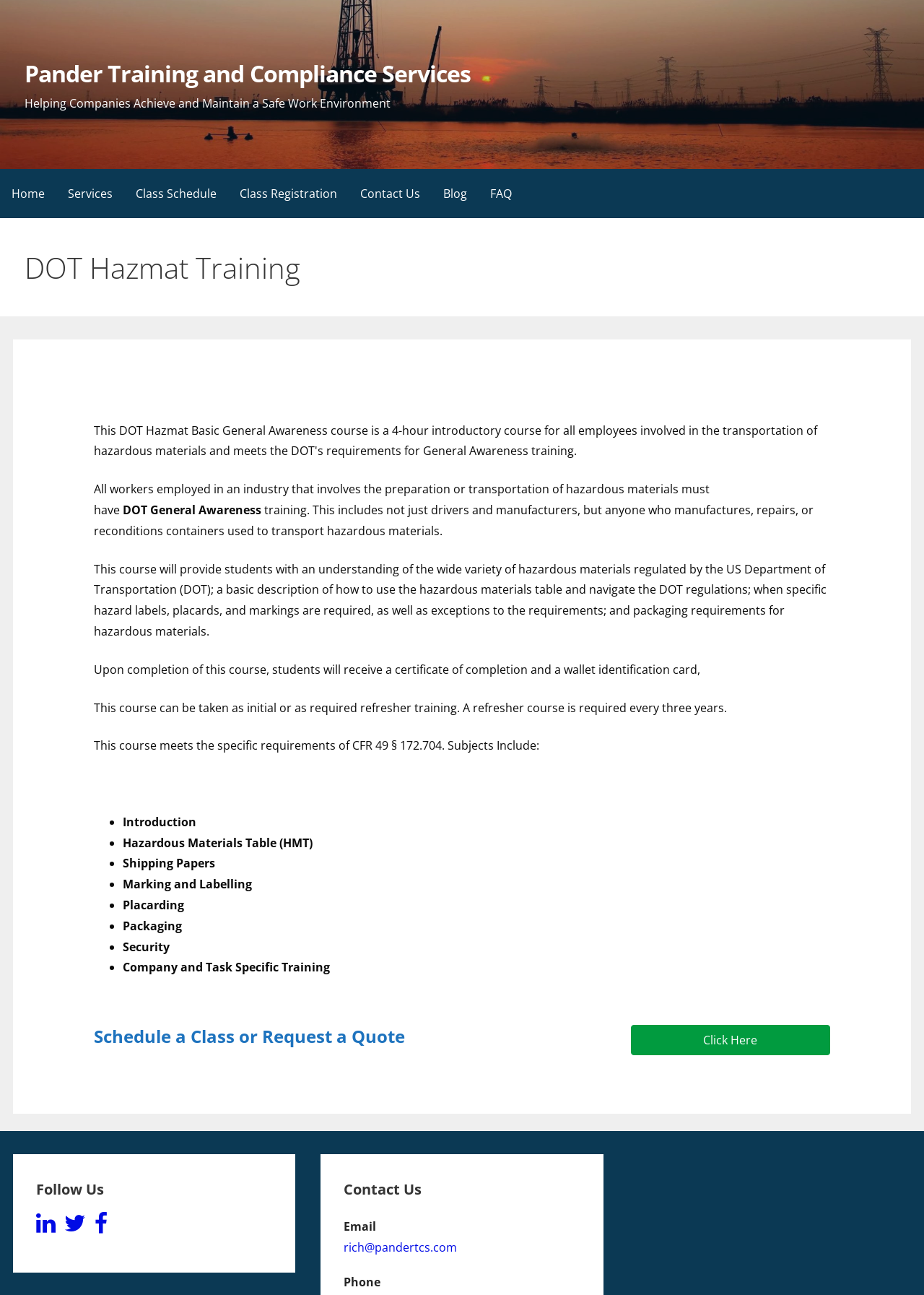Show the bounding box coordinates for the HTML element as described: "Cookie Notice".

None